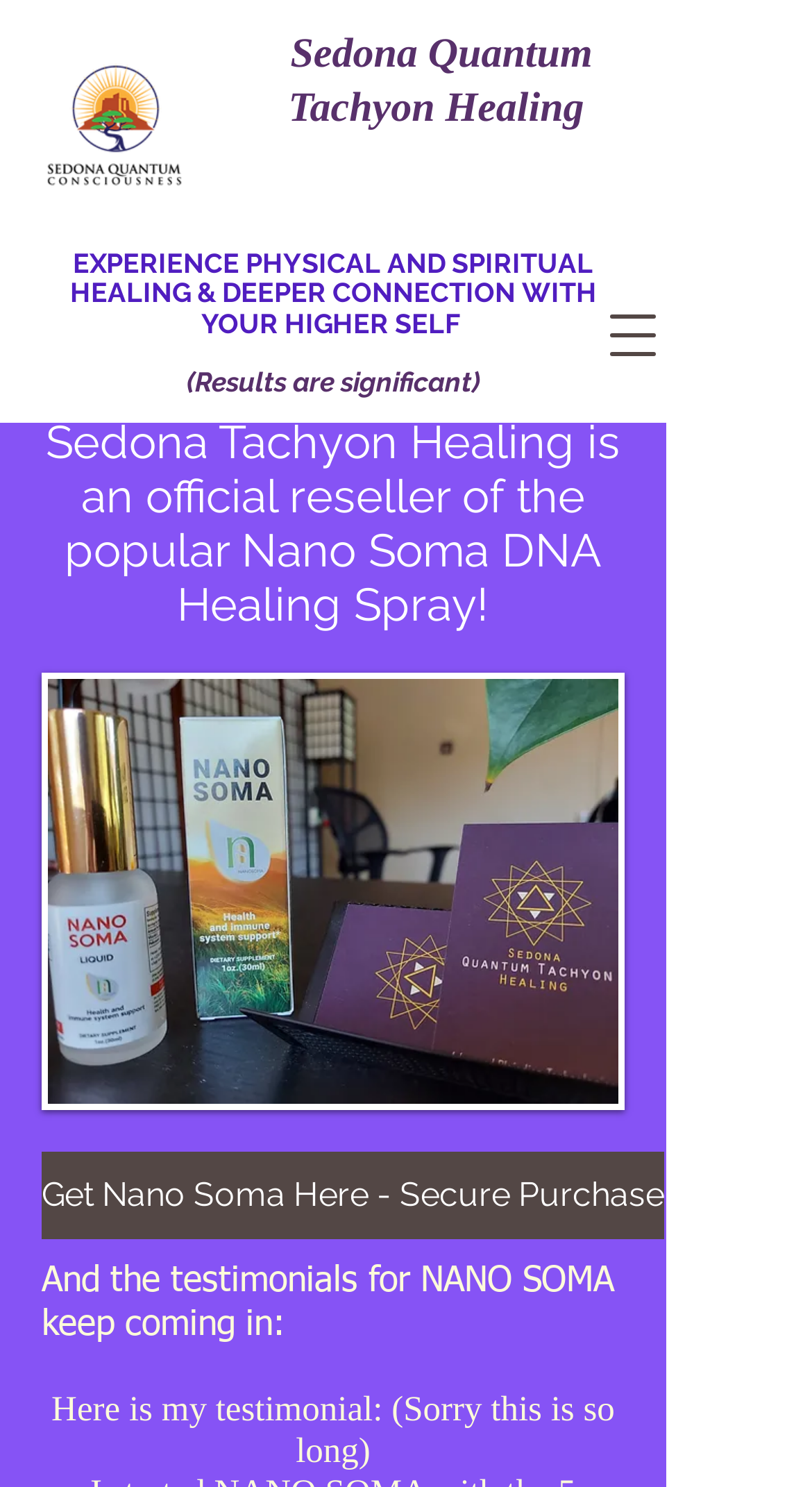How many images are on the webpage?
Using the visual information, answer the question in a single word or phrase.

2